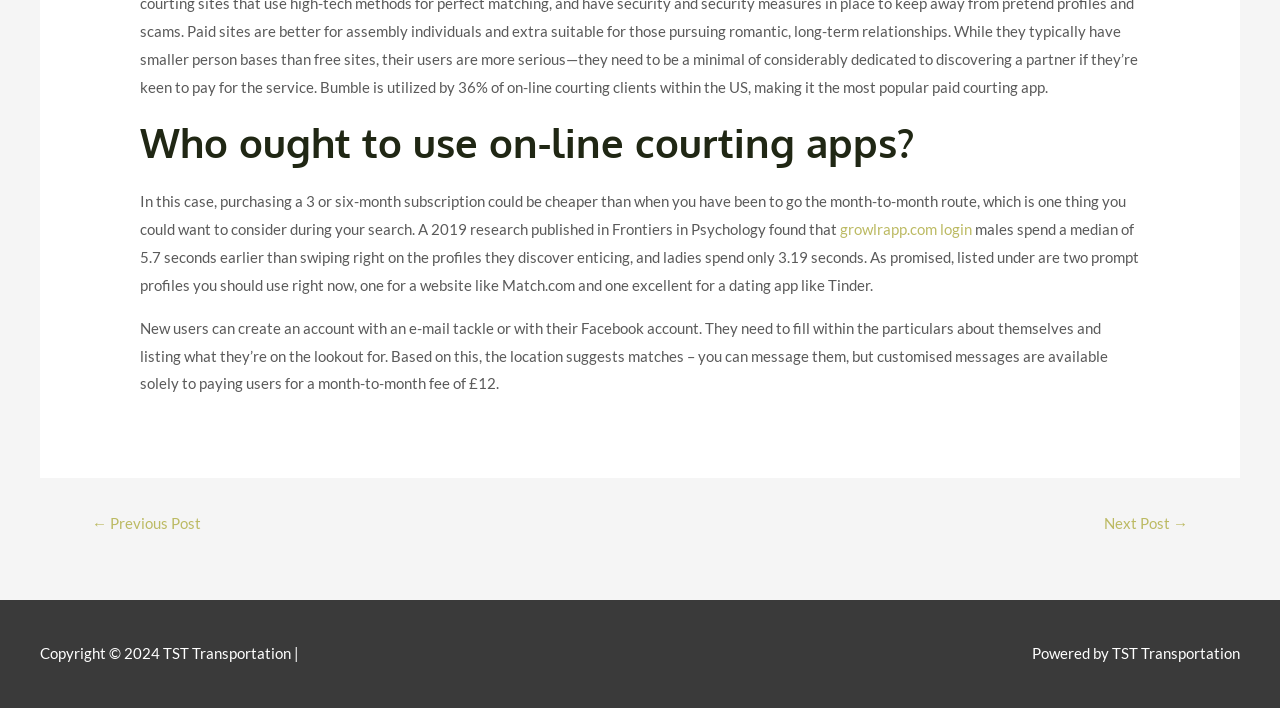Using the webpage screenshot and the element description Next Post →, determine the bounding box coordinates. Specify the coordinates in the format (top-left x, top-left y, bottom-right x, bottom-right y) with values ranging from 0 to 1.

[0.863, 0.721, 0.928, 0.76]